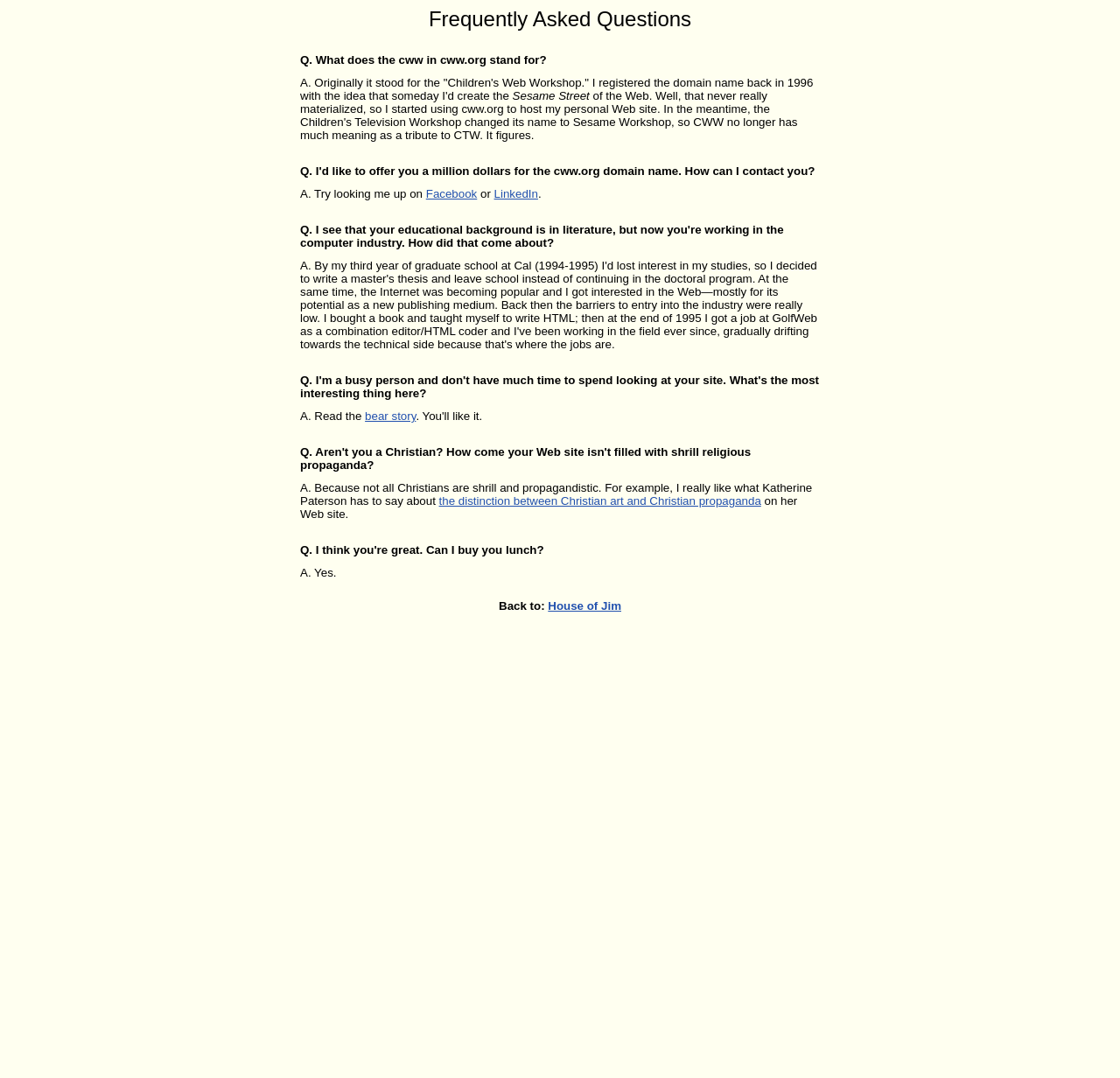Answer the following in one word or a short phrase: 
What is the educational background of the owner of cww.org?

Literature